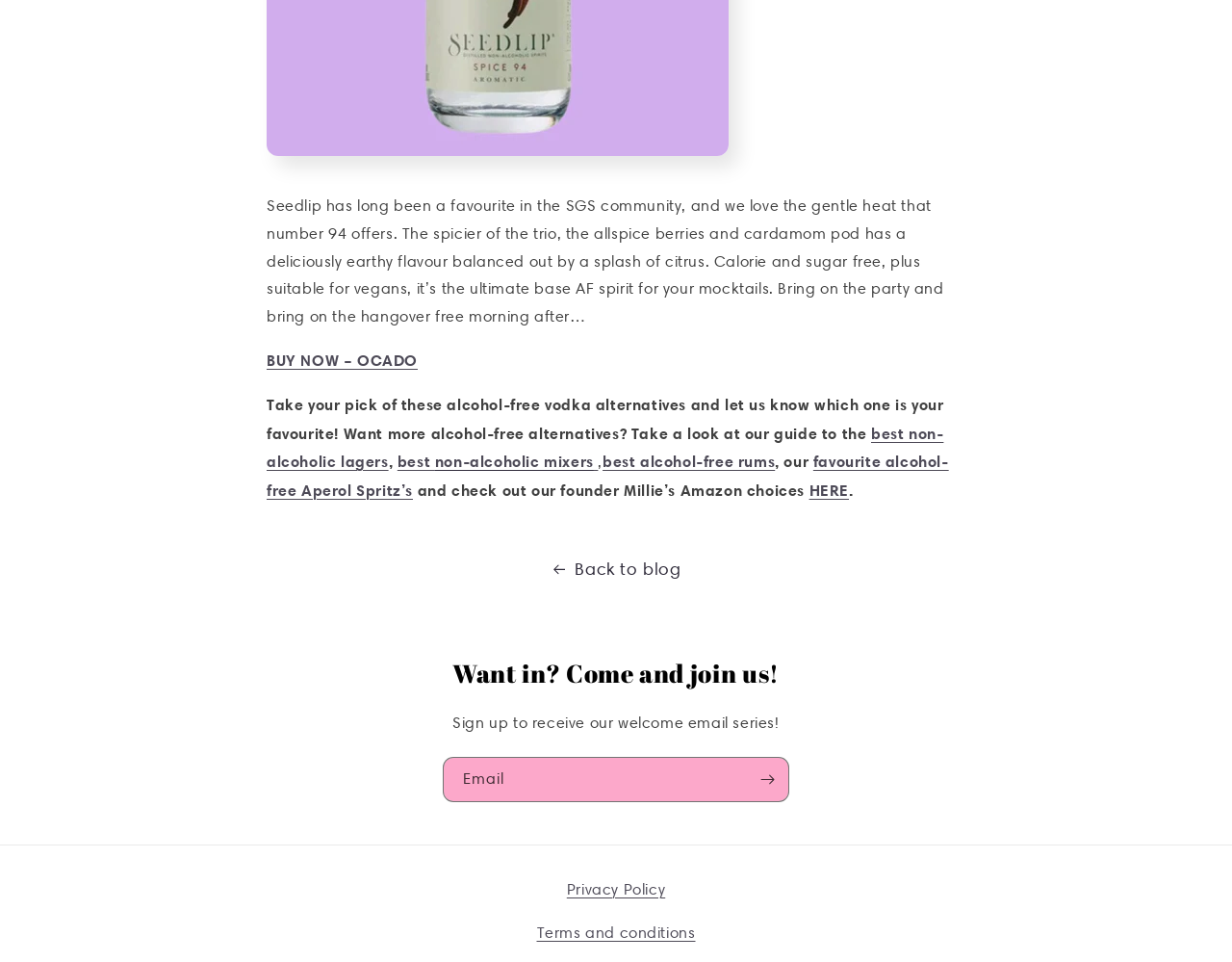Please identify the coordinates of the bounding box for the clickable region that will accomplish this instruction: "Buy Seedlip on Ocado".

[0.216, 0.365, 0.339, 0.384]